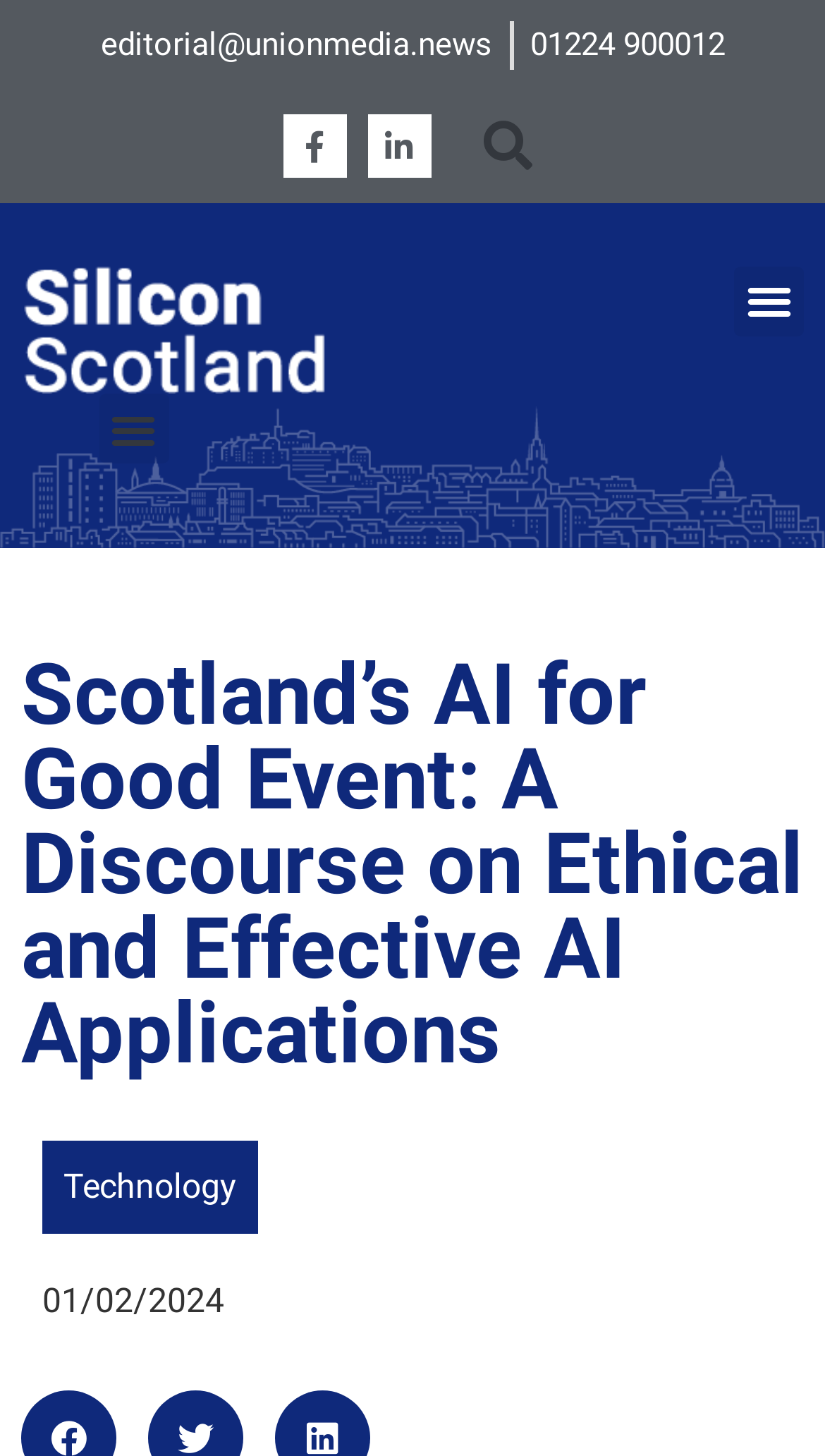What is the date of the article?
Could you answer the question in a detailed manner, providing as much information as possible?

I found the date of the article by looking at the static text element at the bottom of the page, which displays the date '01/02/2024'.